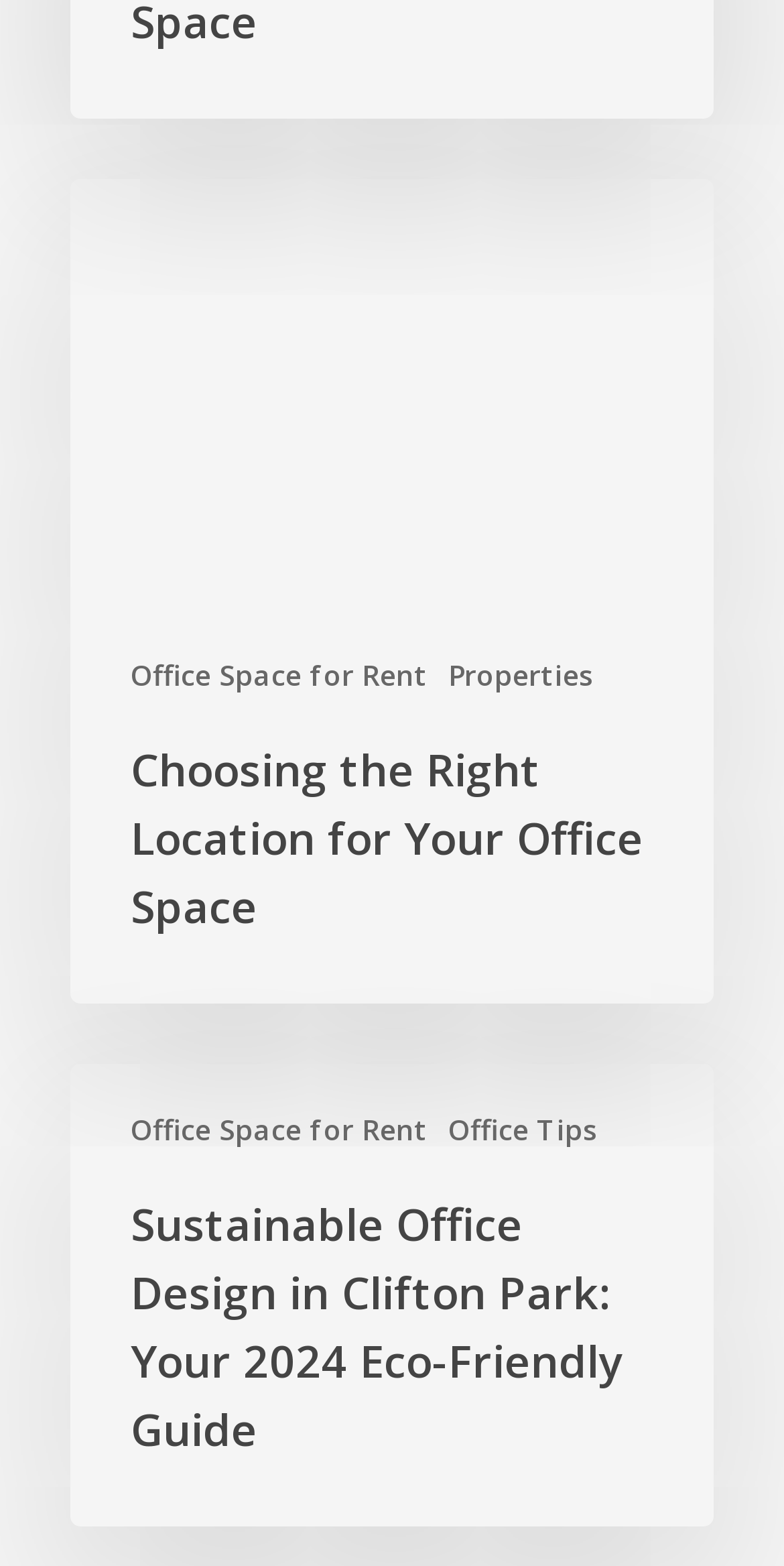Use a single word or phrase to answer the question: 
How many links are there in the top half of the page?

2